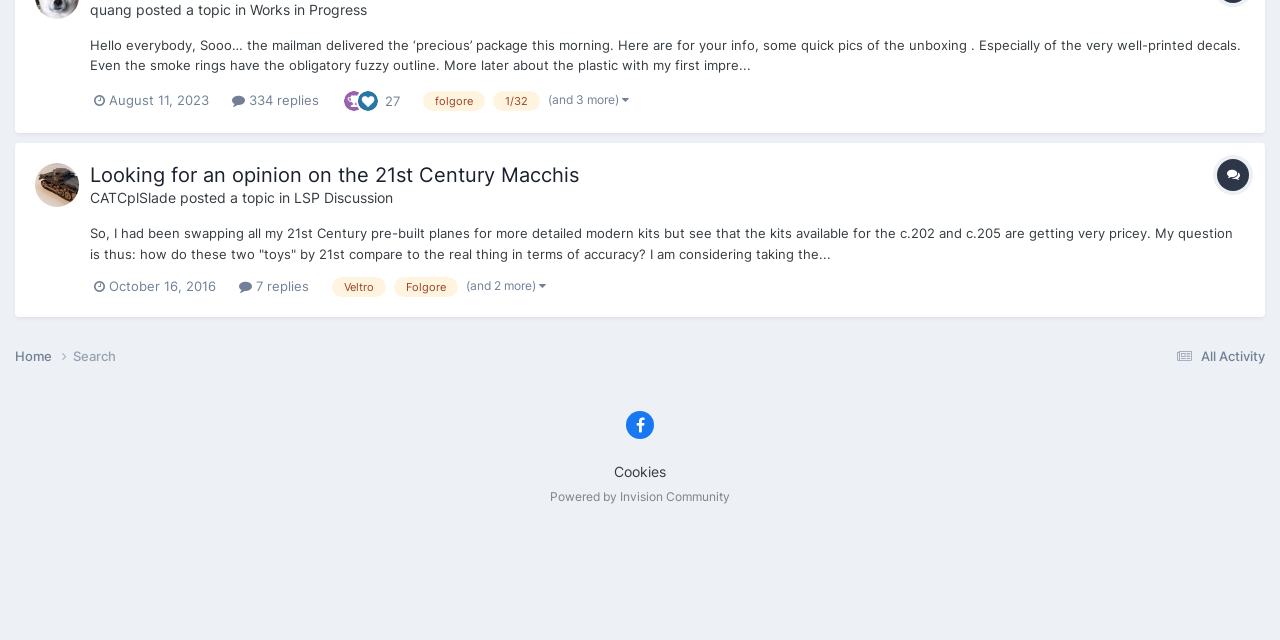Based on the provided description, "Home", find the bounding box of the corresponding UI element in the screenshot.

[0.012, 0.543, 0.057, 0.573]